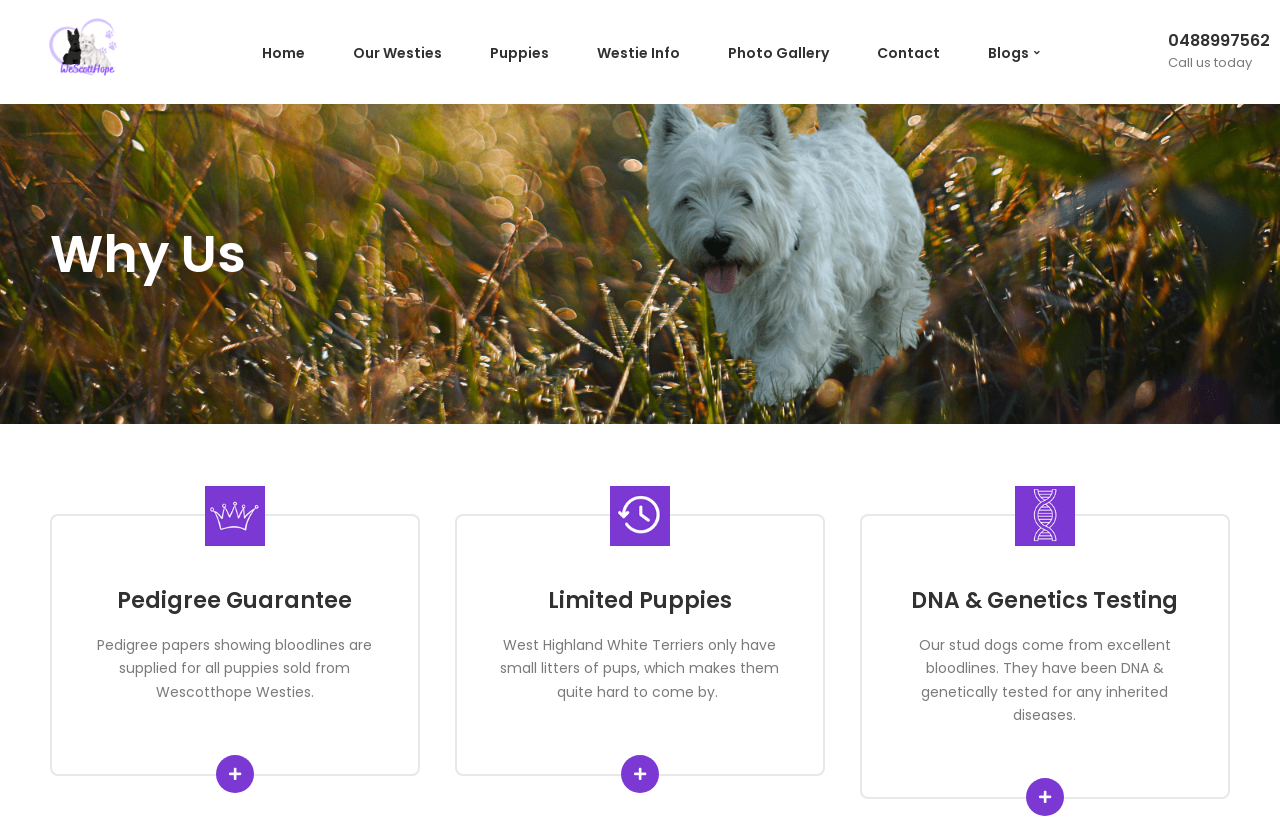Specify the bounding box coordinates of the area that needs to be clicked to achieve the following instruction: "Click on the 'Home' link".

[0.198, 0.002, 0.245, 0.121]